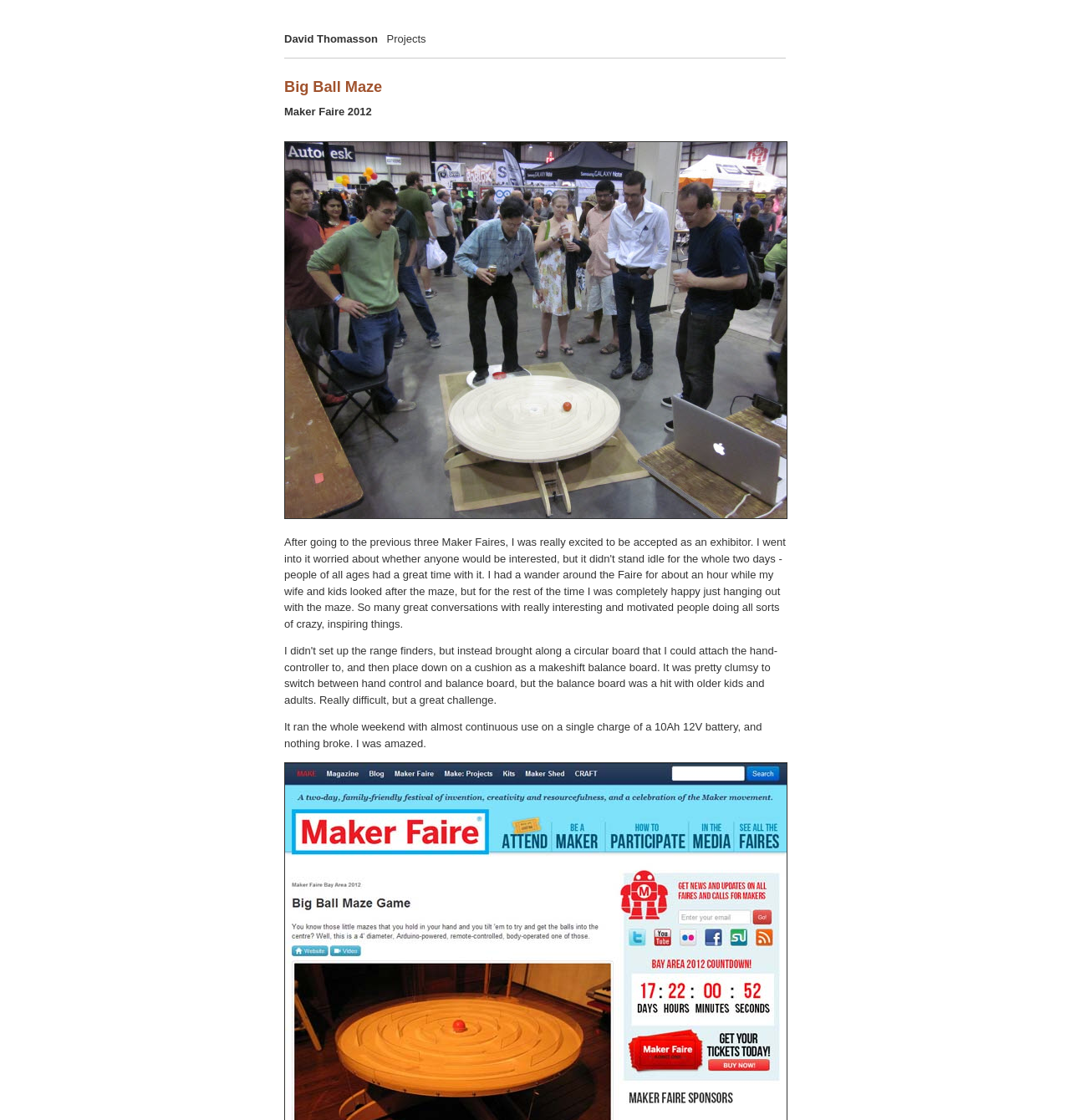Please give a succinct answer using a single word or phrase:
What is the name of the project?

Big Ball Maze